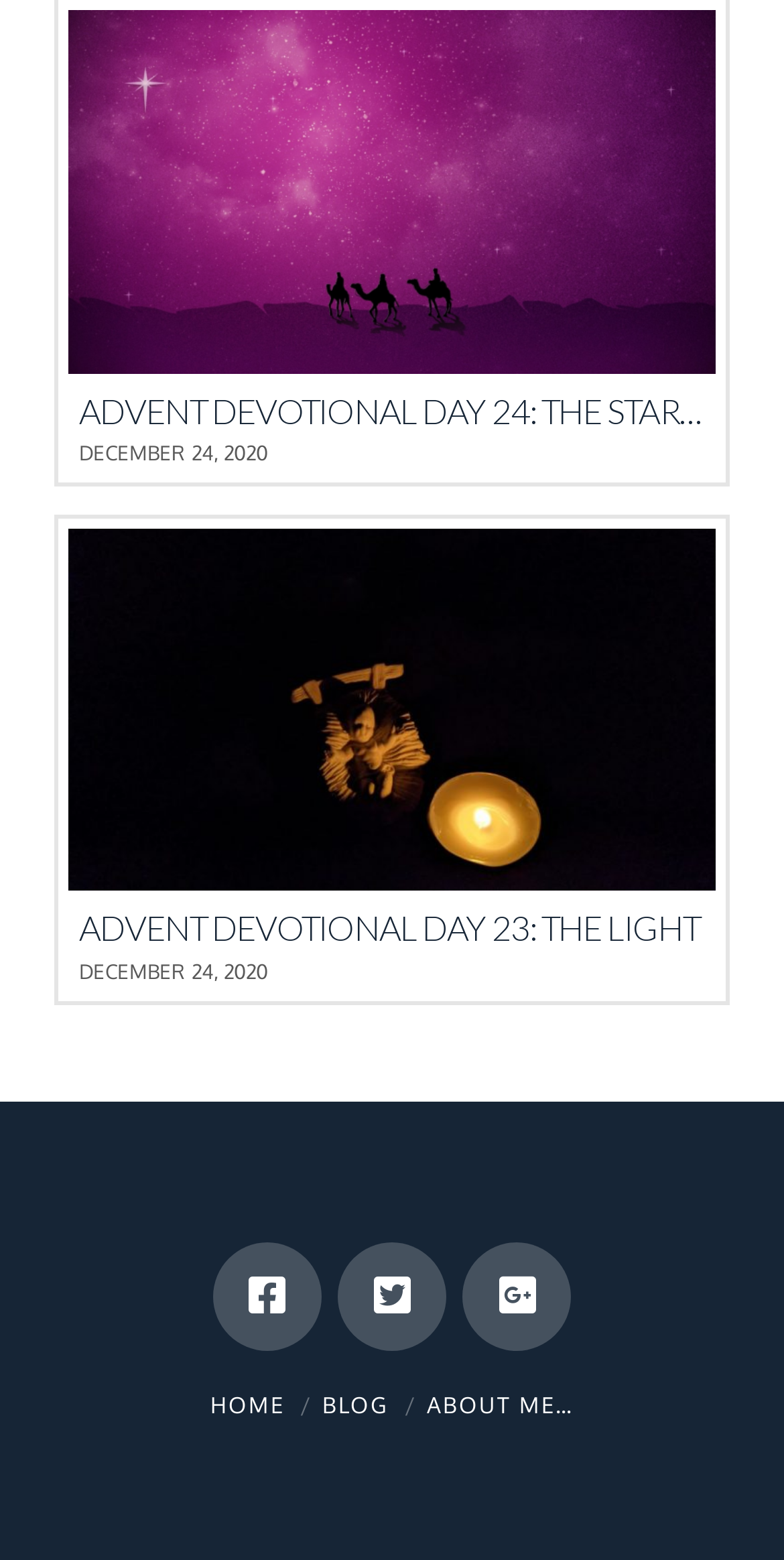Answer the question in one word or a short phrase:
What is the name of the author or website?

Not specified